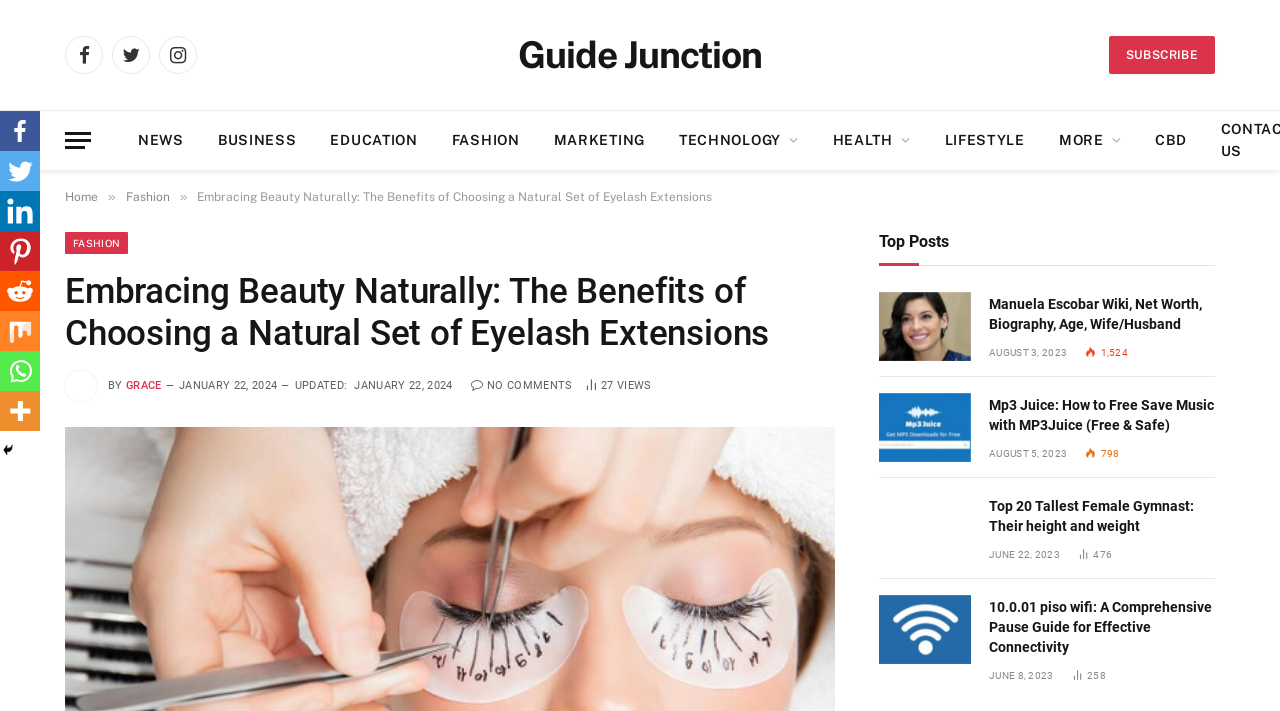How many article views does the article 'Manuela Escobar Wiki, Net Worth, Biography, Age, Wife/Husband' have?
Identify the answer in the screenshot and reply with a single word or phrase.

1524